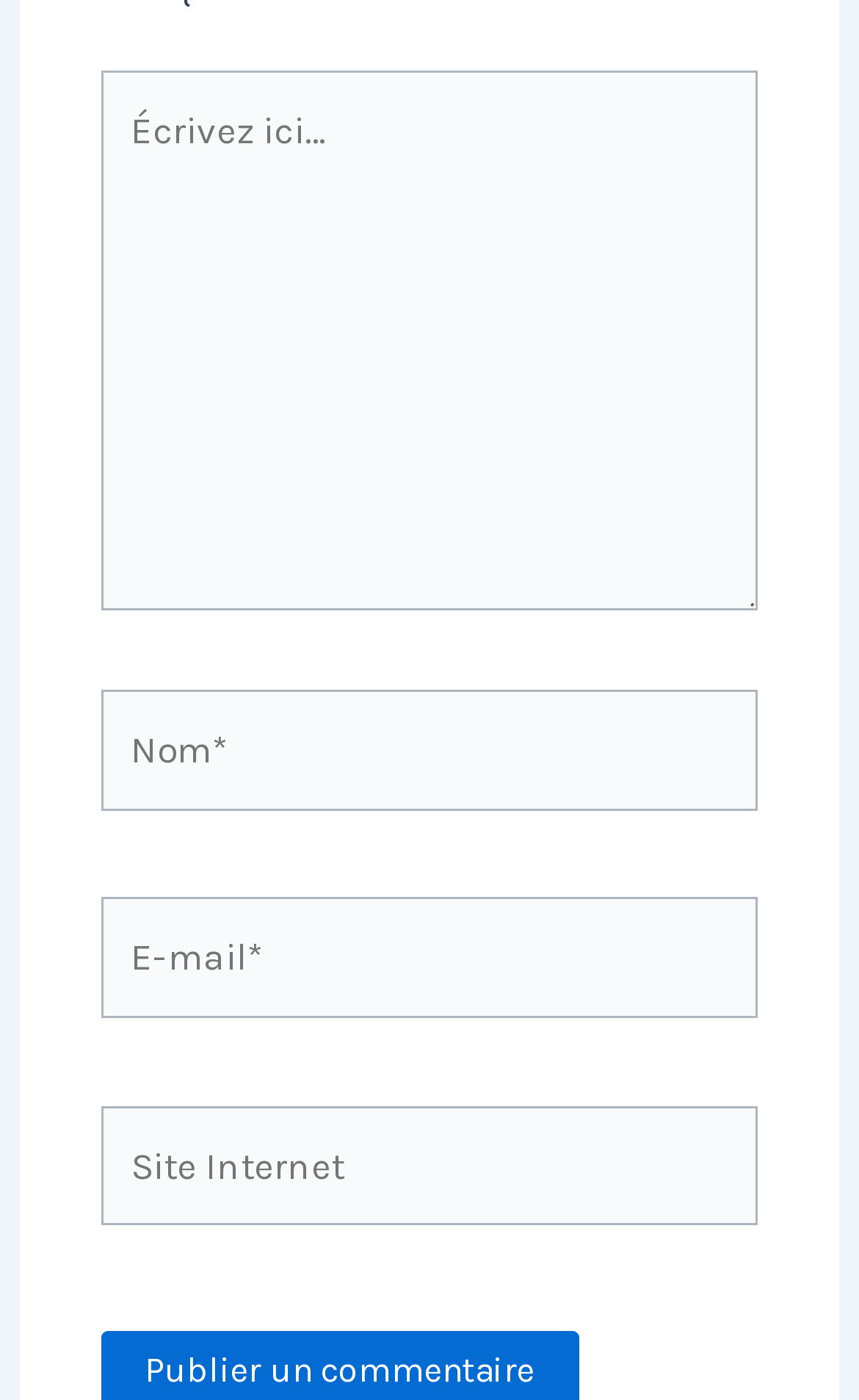For the given element description About Us, determine the bounding box coordinates of the UI element. The coordinates should follow the format (top-left x, top-left y, bottom-right x, bottom-right y) and be within the range of 0 to 1.

None